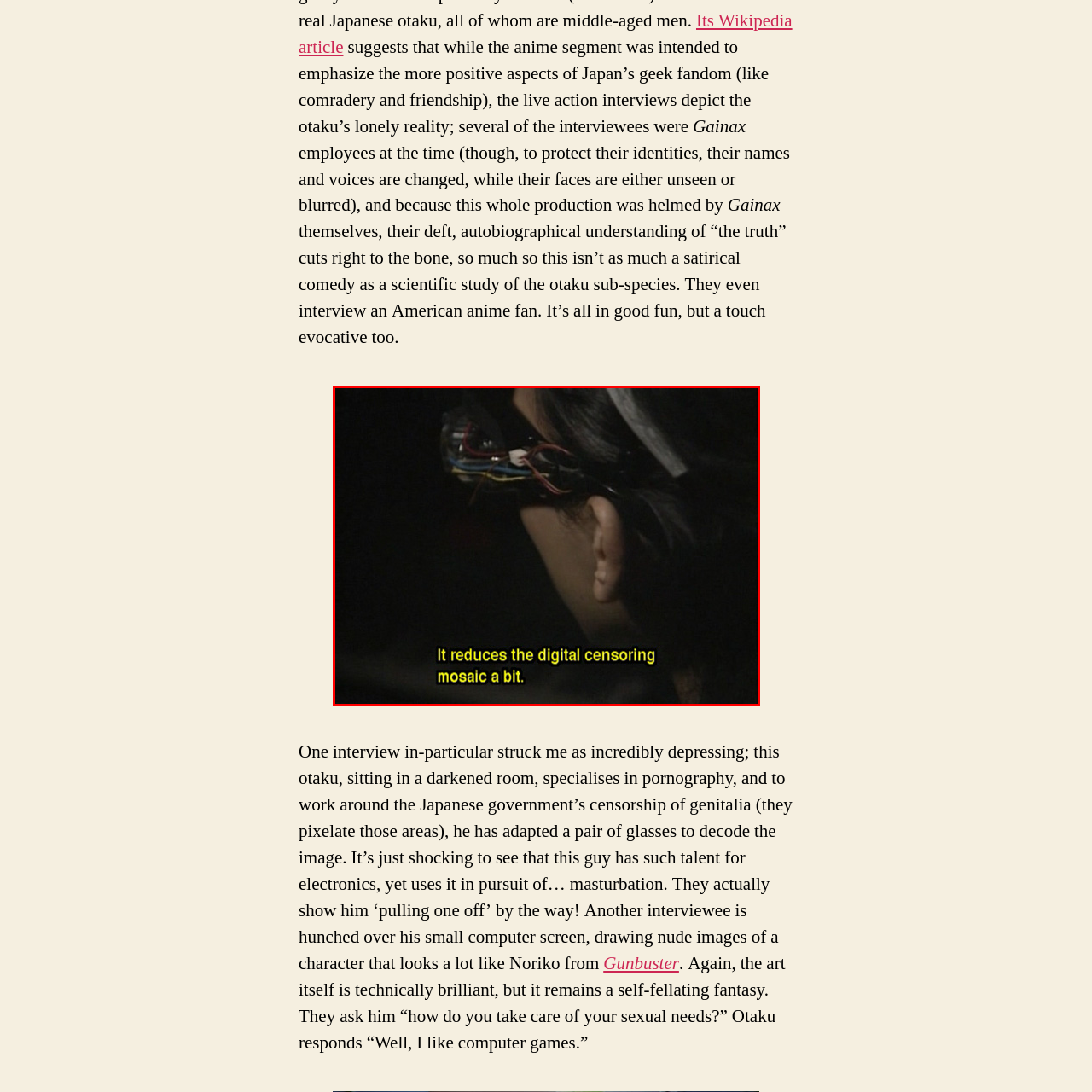Look at the image within the red outlined box, What is the lighting condition in the scene? Provide a one-word or brief phrase answer.

Dimly lit